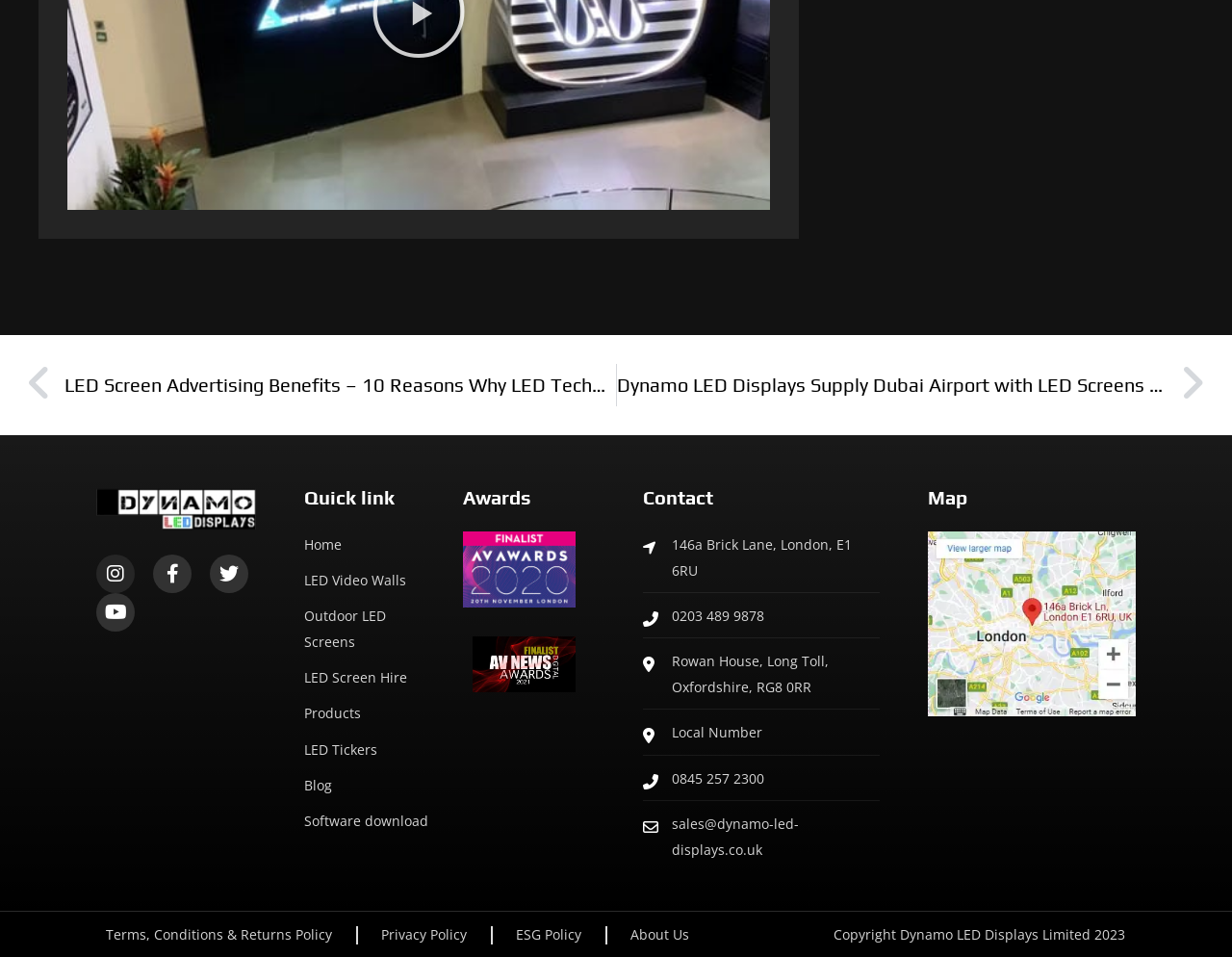Determine the bounding box coordinates for the area that needs to be clicked to fulfill this task: "Click on the logo for Dynamo Led Displays". The coordinates must be given as four float numbers between 0 and 1, i.e., [left, top, right, bottom].

[0.078, 0.505, 0.208, 0.56]